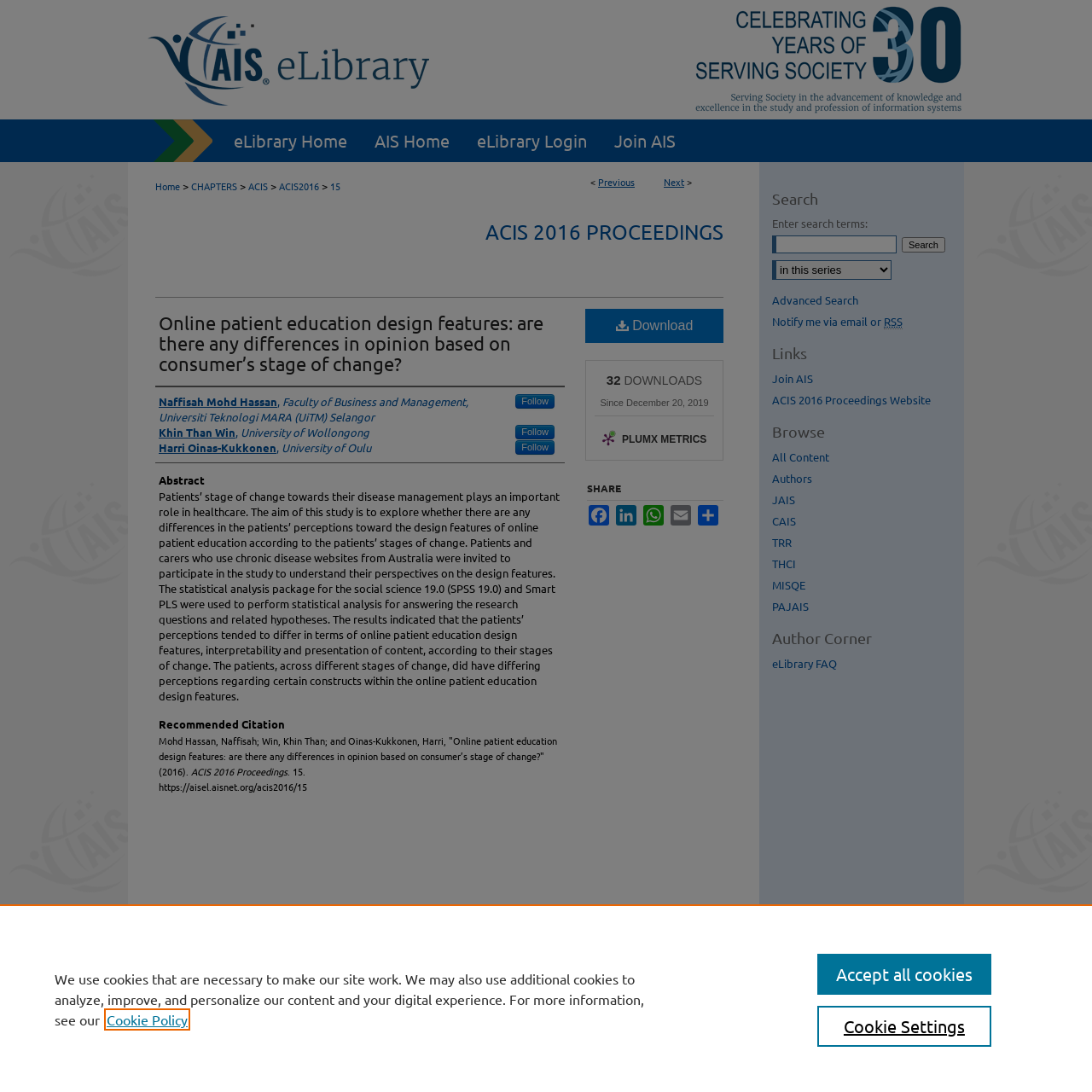What is the title of the proceedings?
From the screenshot, provide a brief answer in one word or phrase.

ACIS 2016 PROCEEDINGS